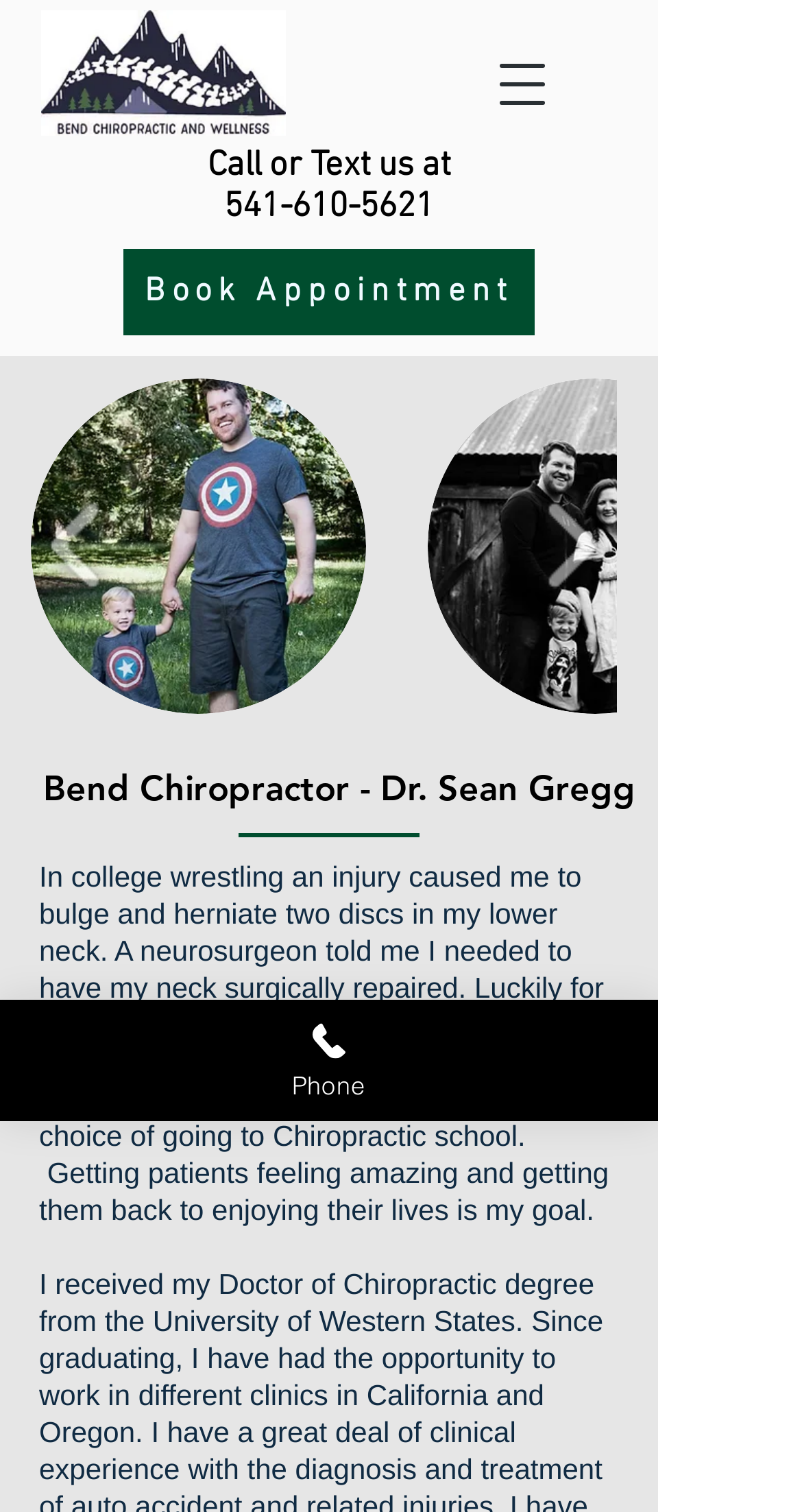What is the profession of Dr. Sean Gregg?
Answer with a single word or phrase by referring to the visual content.

Chiropractor